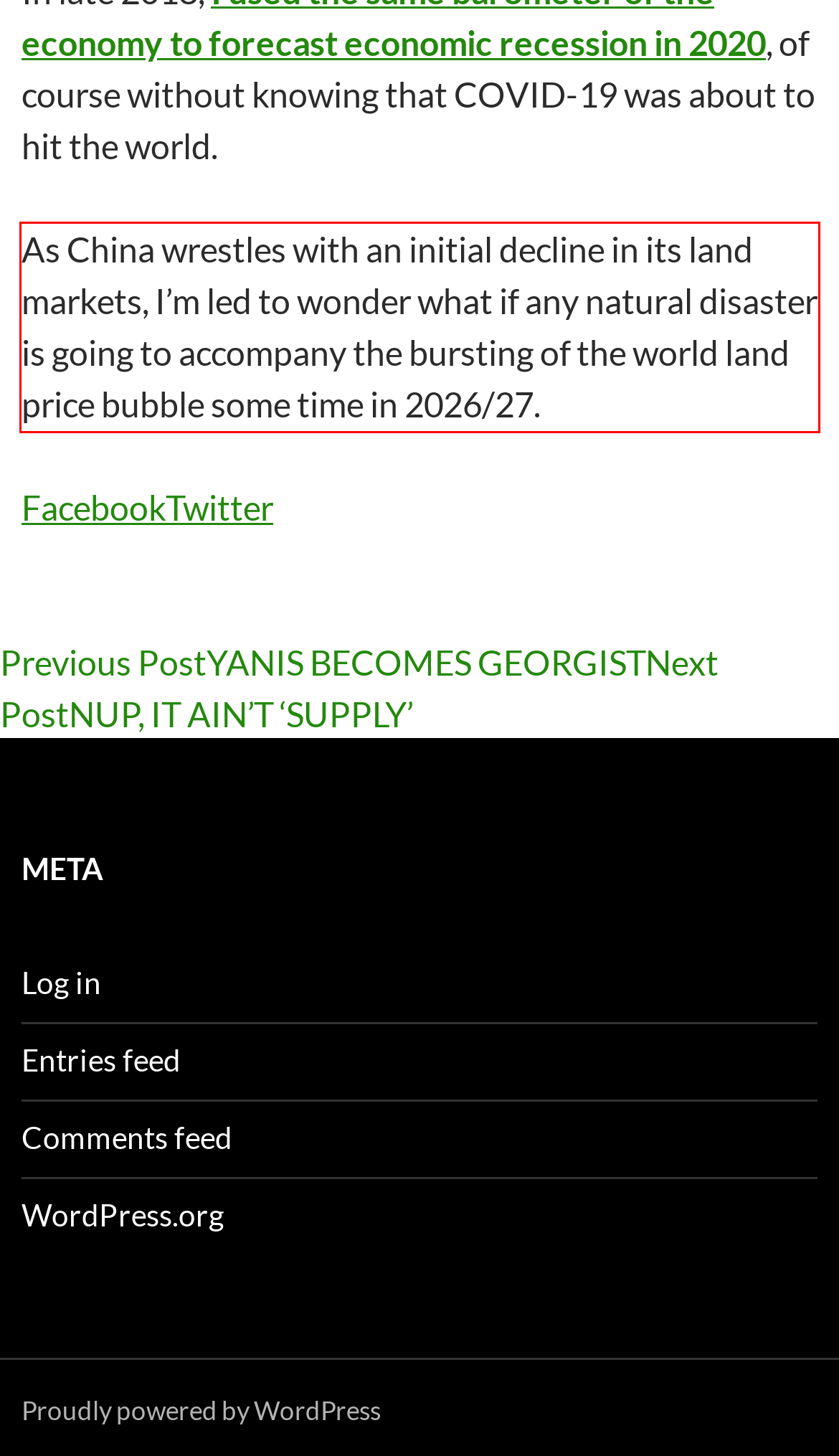Within the provided webpage screenshot, find the red rectangle bounding box and perform OCR to obtain the text content.

As China wrestles with an initial decline in its land markets, I’m led to wonder what if any natural disaster is going to accompany the bursting of the world land price bubble some time in 2026/27.